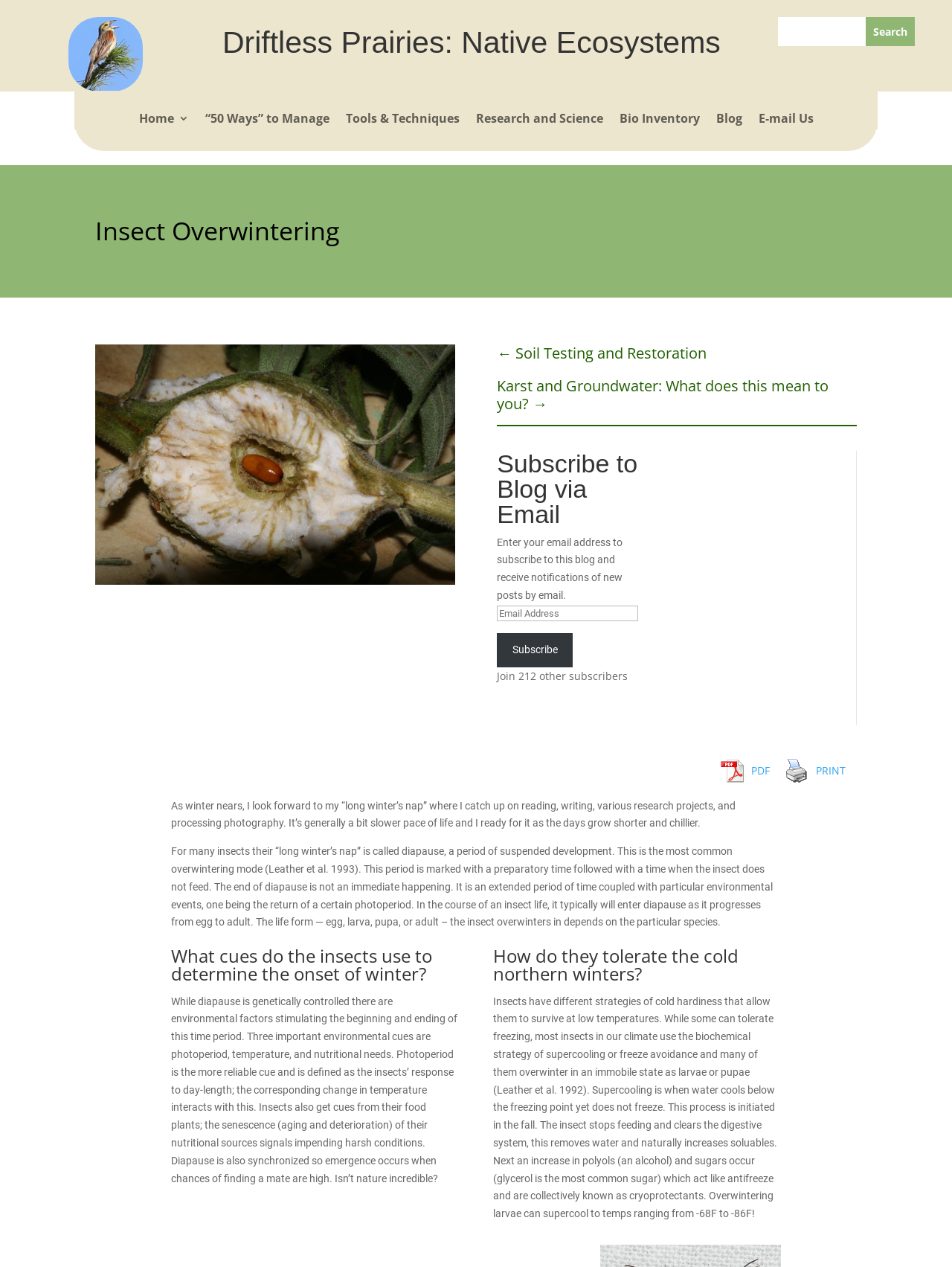Please find the bounding box coordinates of the clickable region needed to complete the following instruction: "Search for a keyword". The bounding box coordinates must consist of four float numbers between 0 and 1, i.e., [left, top, right, bottom].

[0.817, 0.014, 0.909, 0.037]